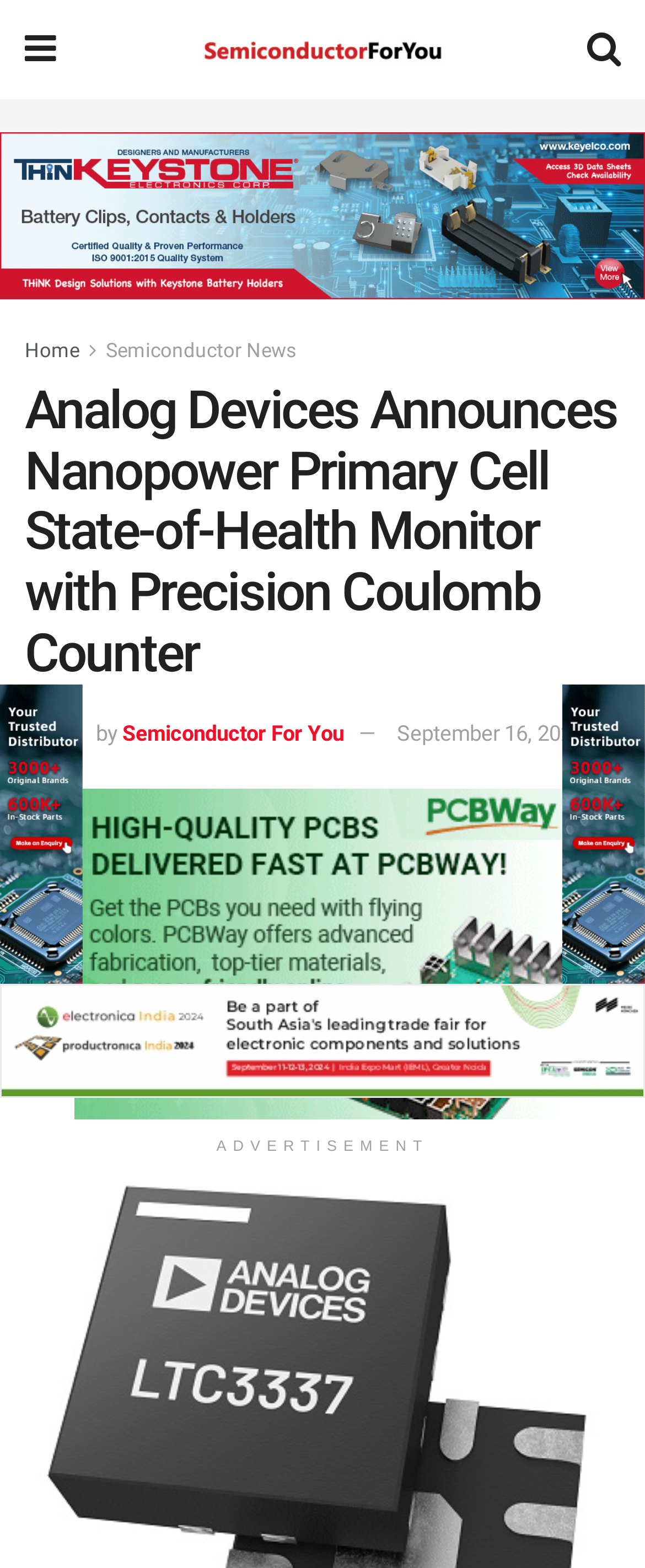Answer the following query with a single word or phrase:
How many images are on the webpage?

5